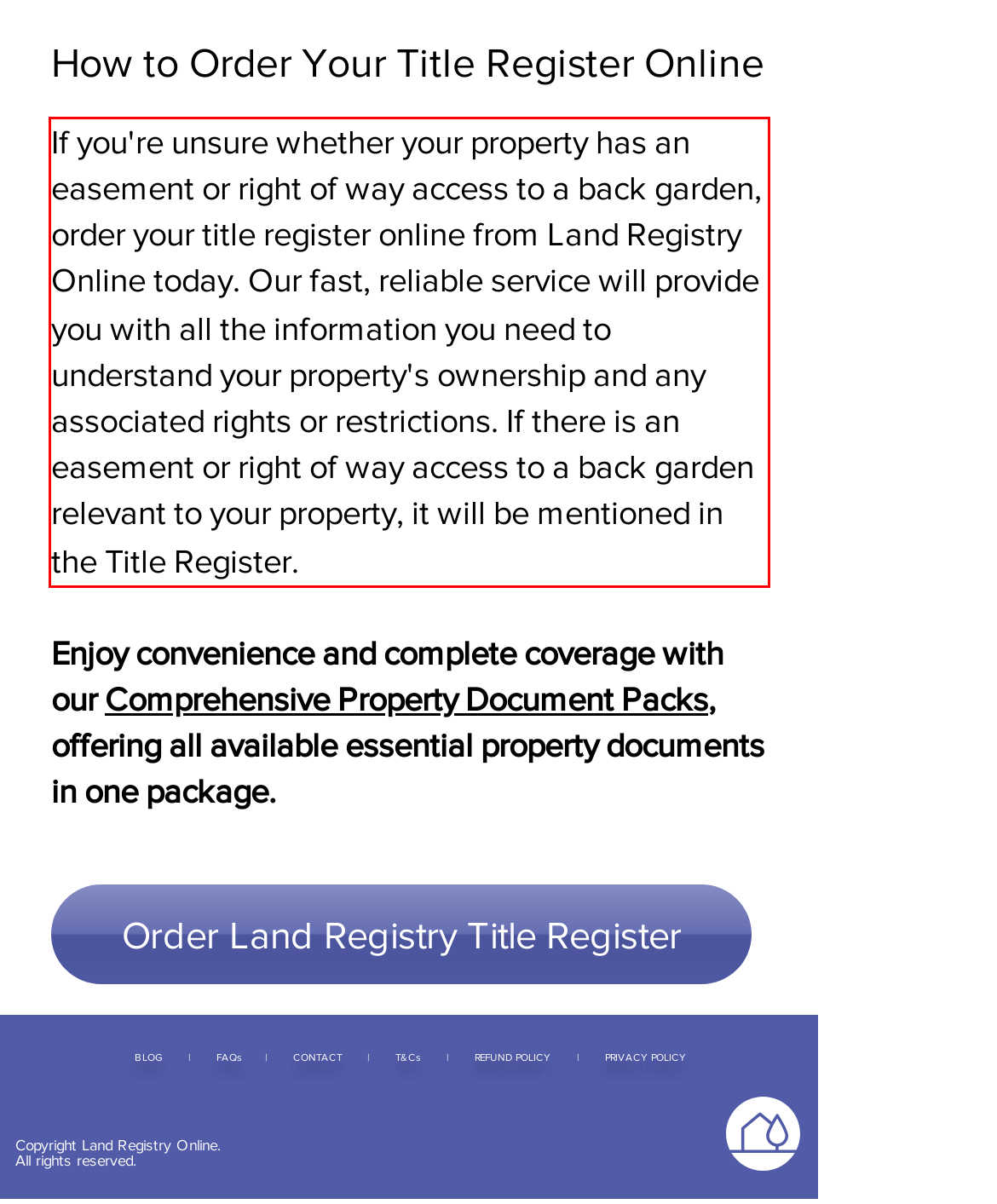Please examine the webpage screenshot containing a red bounding box and use OCR to recognize and output the text inside the red bounding box.

If you're unsure whether your property has an easement or right of way access to a back garden, order your title register online from Land Registry Online today. Our fast, reliable service will provide you with all the information you need to understand your property's ownership and any associated rights or restrictions. If there is an easement or right of way access to a back garden relevant to your property, it will be mentioned in the Title Register.